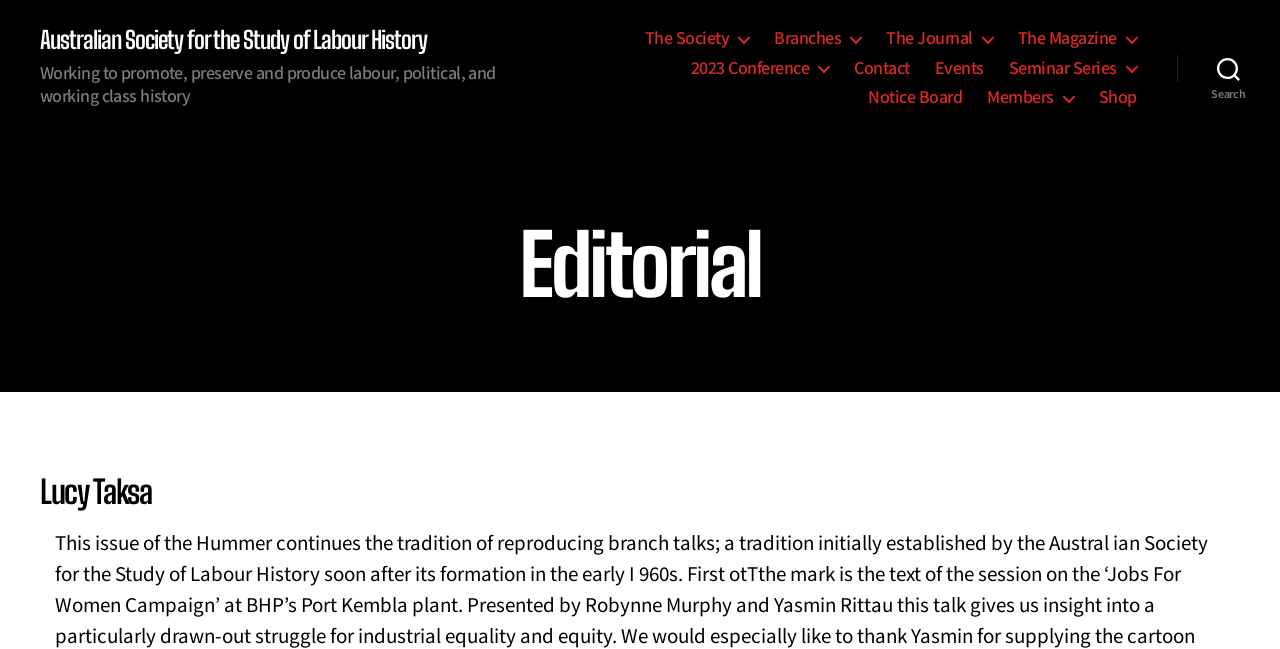Highlight the bounding box coordinates of the element you need to click to perform the following instruction: "check the notice board."

[0.678, 0.134, 0.752, 0.168]